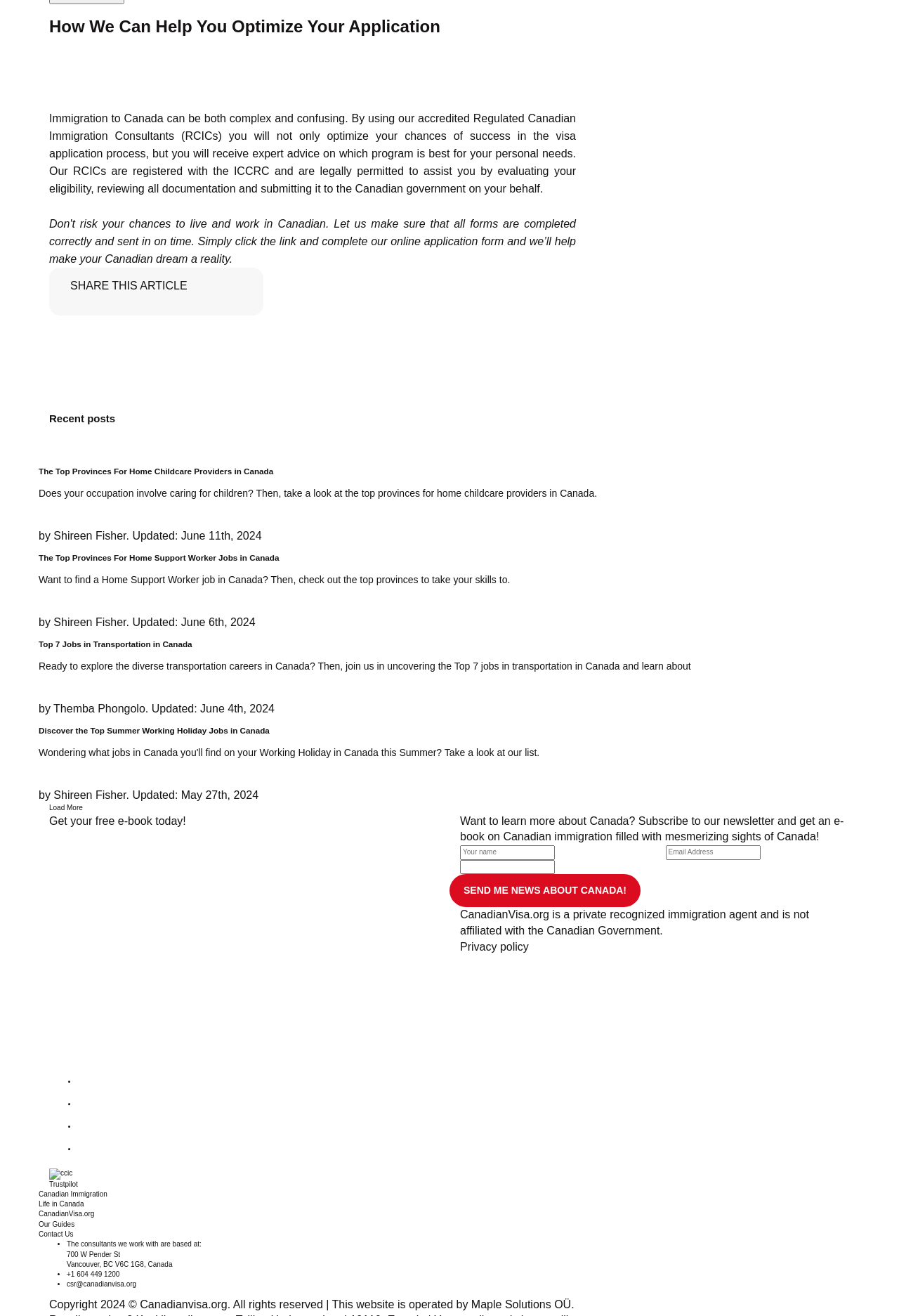Identify the bounding box coordinates of the clickable region to carry out the given instruction: "Get a quote".

None